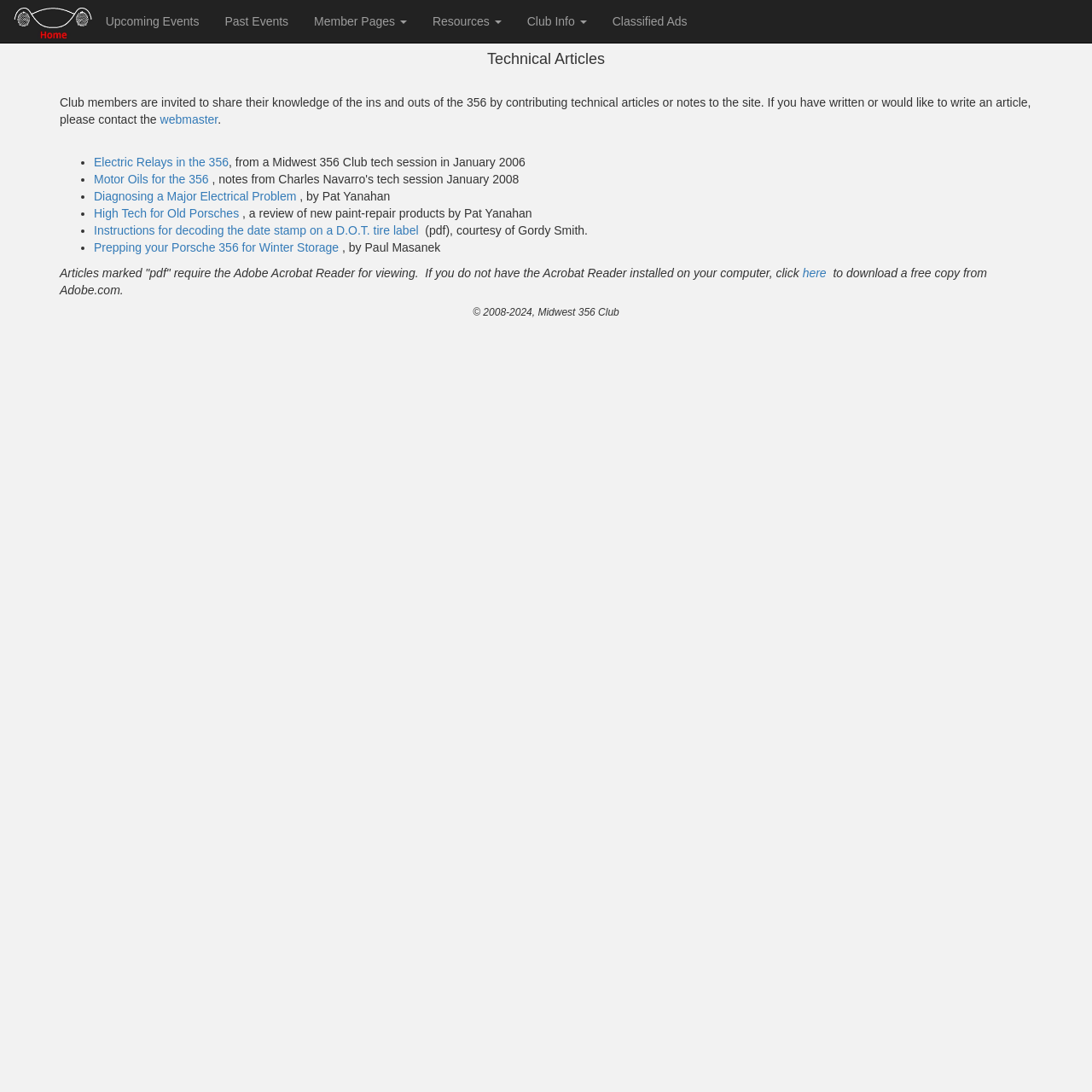Find the bounding box coordinates of the area to click in order to follow the instruction: "view upcoming events".

[0.085, 0.0, 0.194, 0.039]